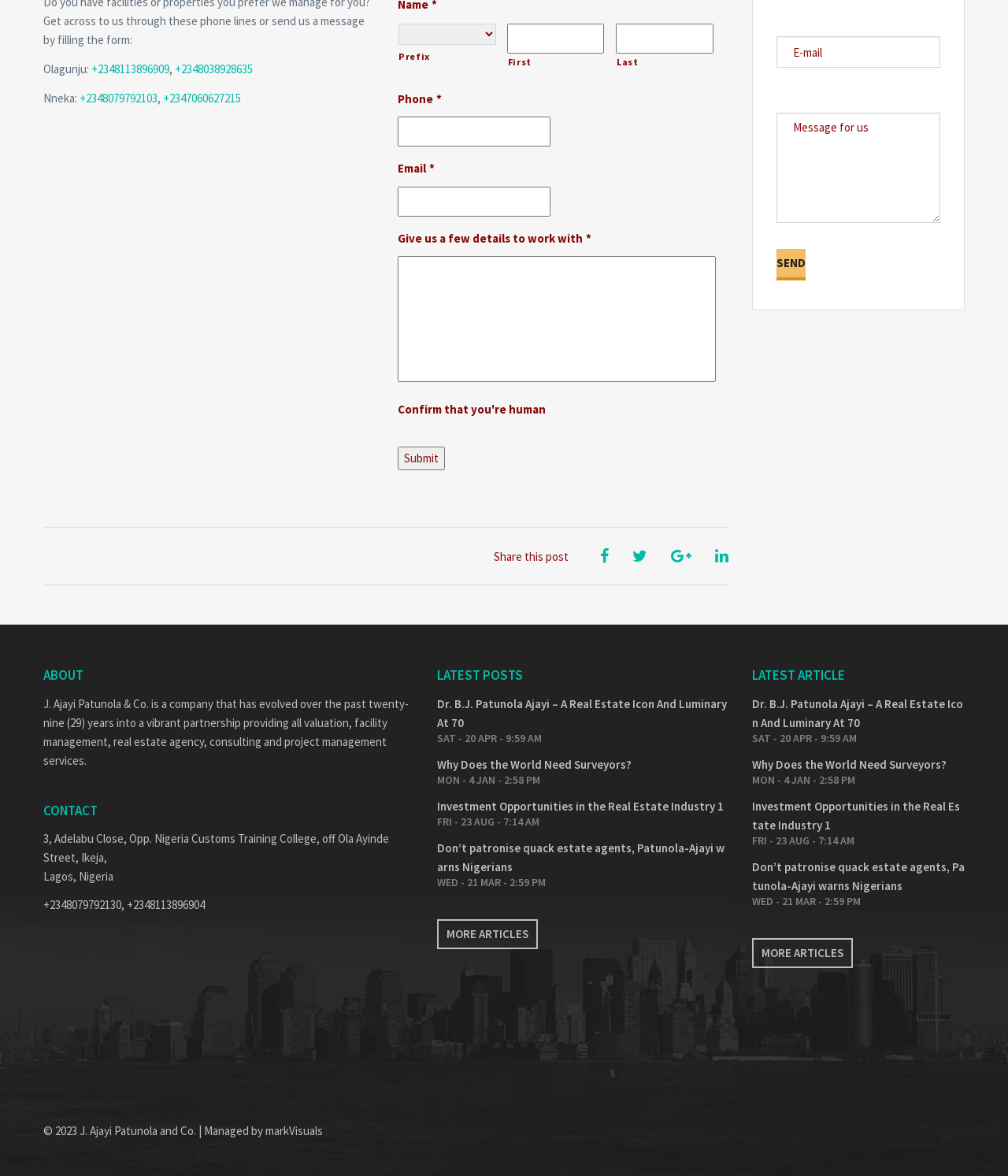Identify the bounding box coordinates of the element to click to follow this instruction: 'View latest posts'. Ensure the coordinates are four float values between 0 and 1, provided as [left, top, right, bottom].

[0.434, 0.59, 0.723, 0.623]